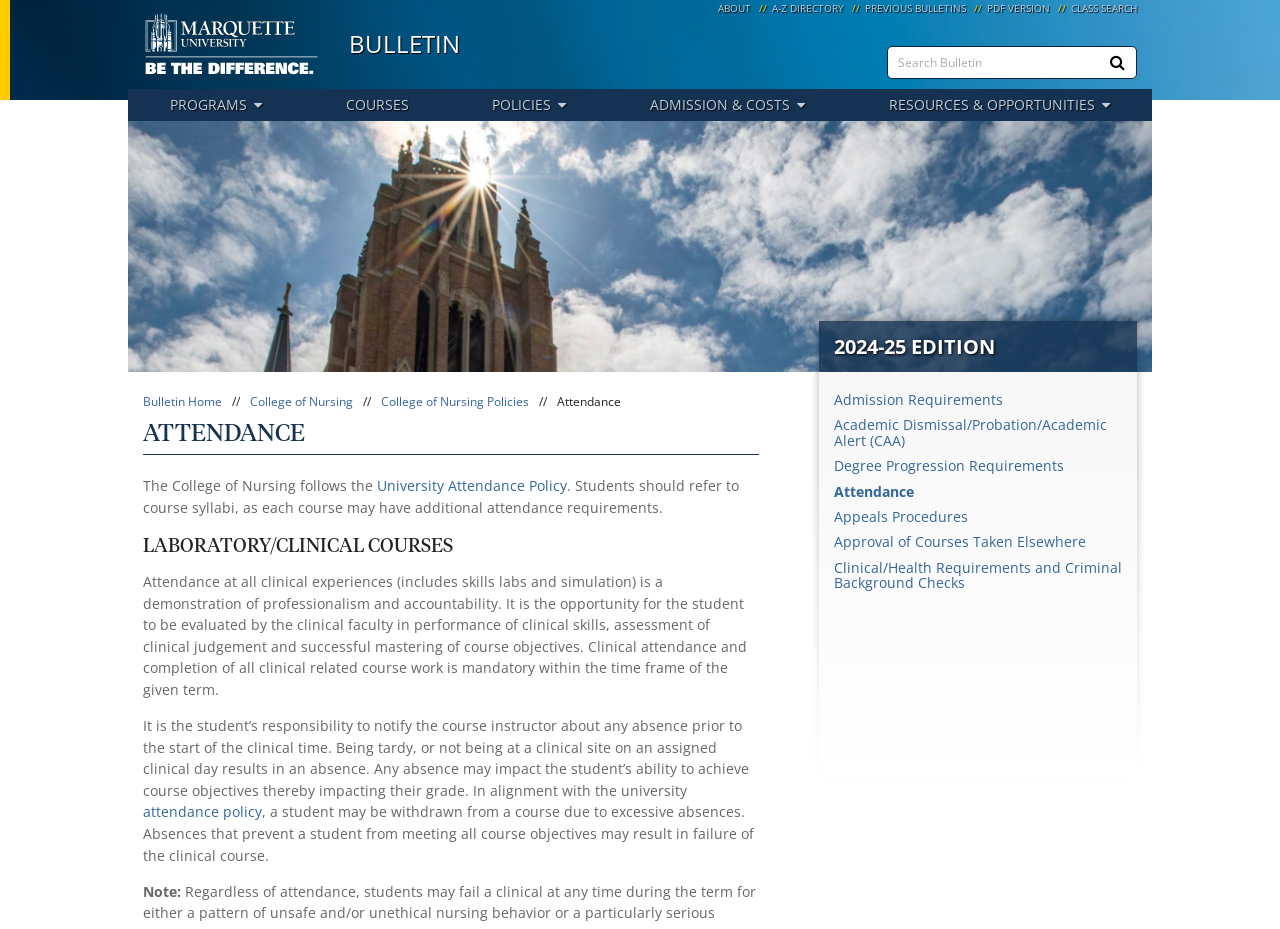Could you locate the bounding box coordinates for the section that should be clicked to accomplish this task: "Navigate to Admission Requirements".

[0.652, 0.422, 0.877, 0.438]